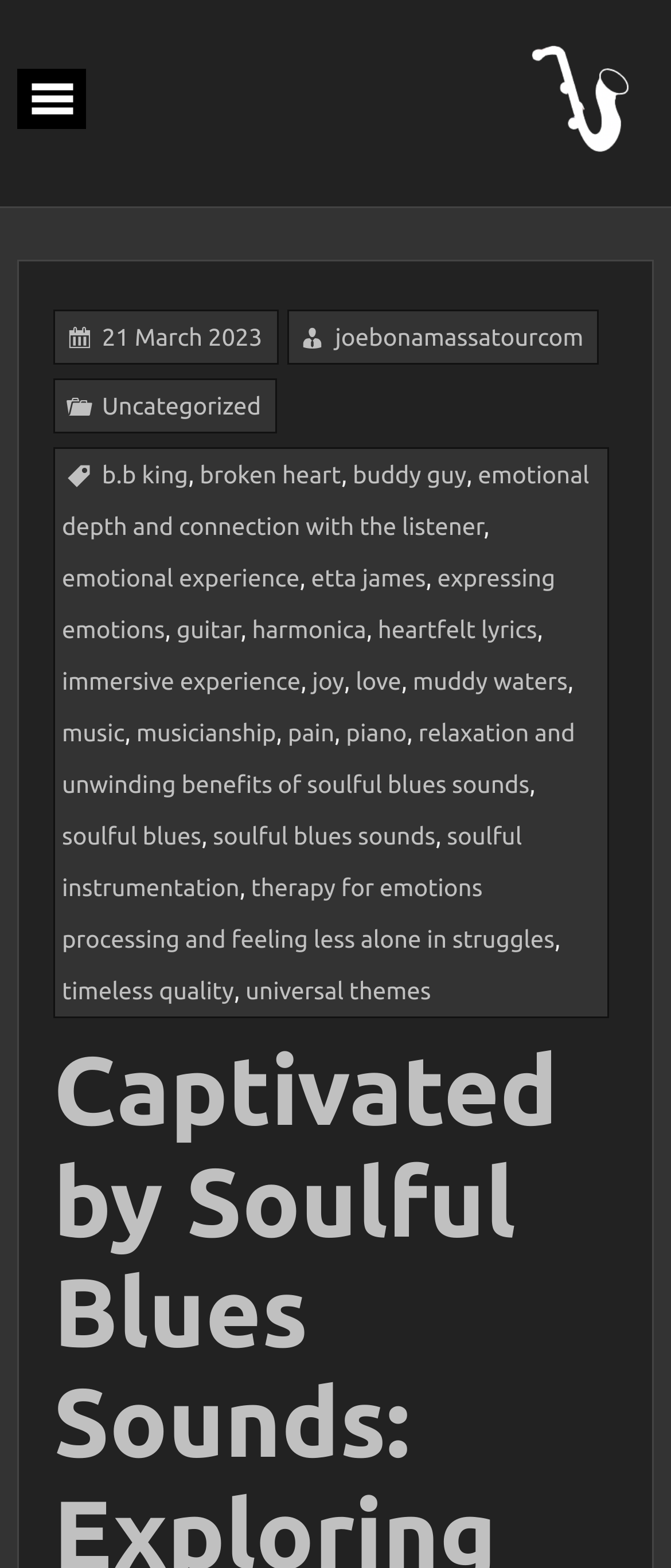Using the element description etta james, predict the bounding box coordinates for the UI element. Provide the coordinates in (top-left x, top-left y, bottom-right x, bottom-right y) format with values ranging from 0 to 1.

[0.464, 0.36, 0.635, 0.378]